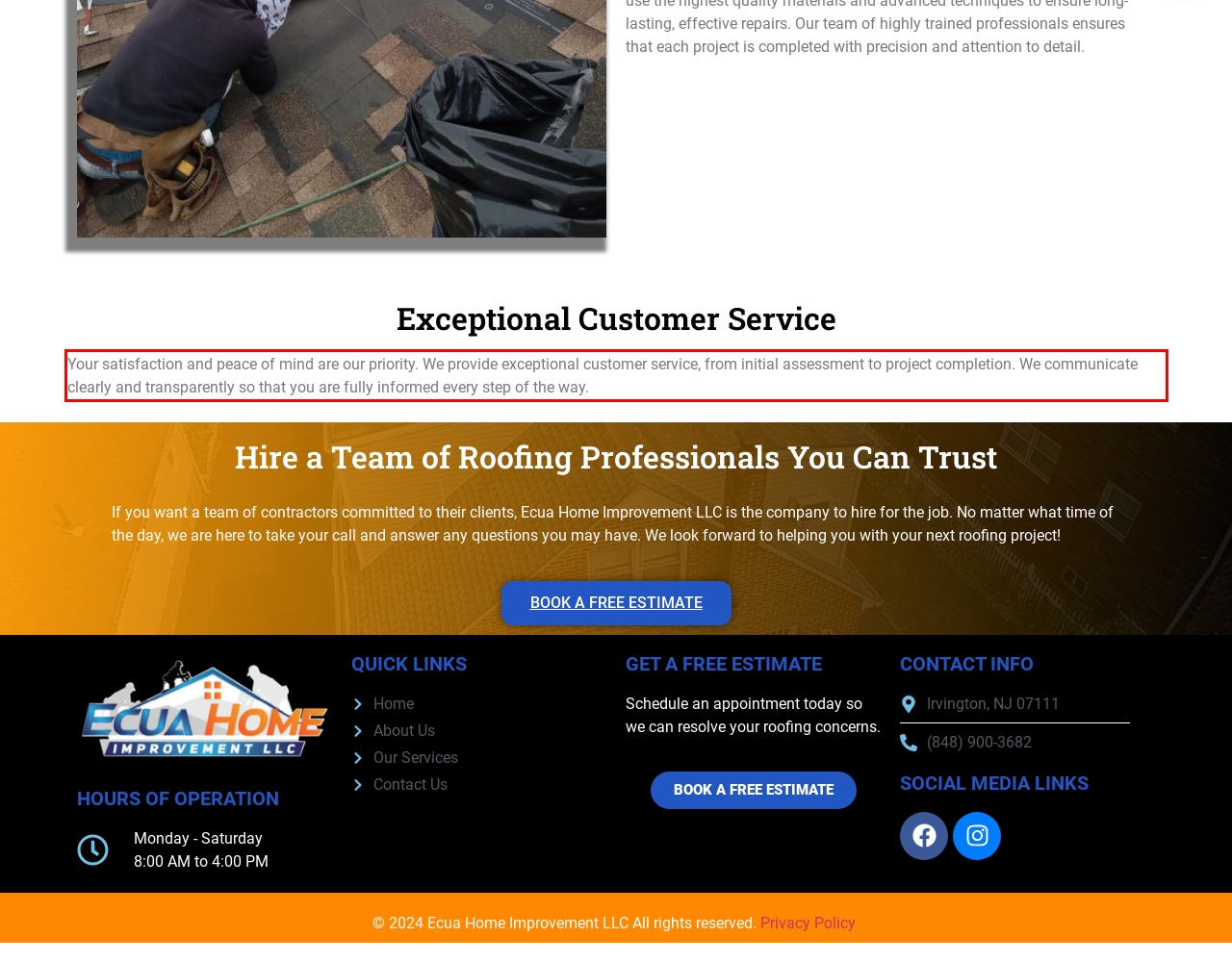Using OCR, extract the text content found within the red bounding box in the given webpage screenshot.

Your satisfaction and peace of mind are our priority. We provide exceptional customer service, from initial assessment to project completion. We communicate clearly and transparently so that you are fully informed every step of the way.